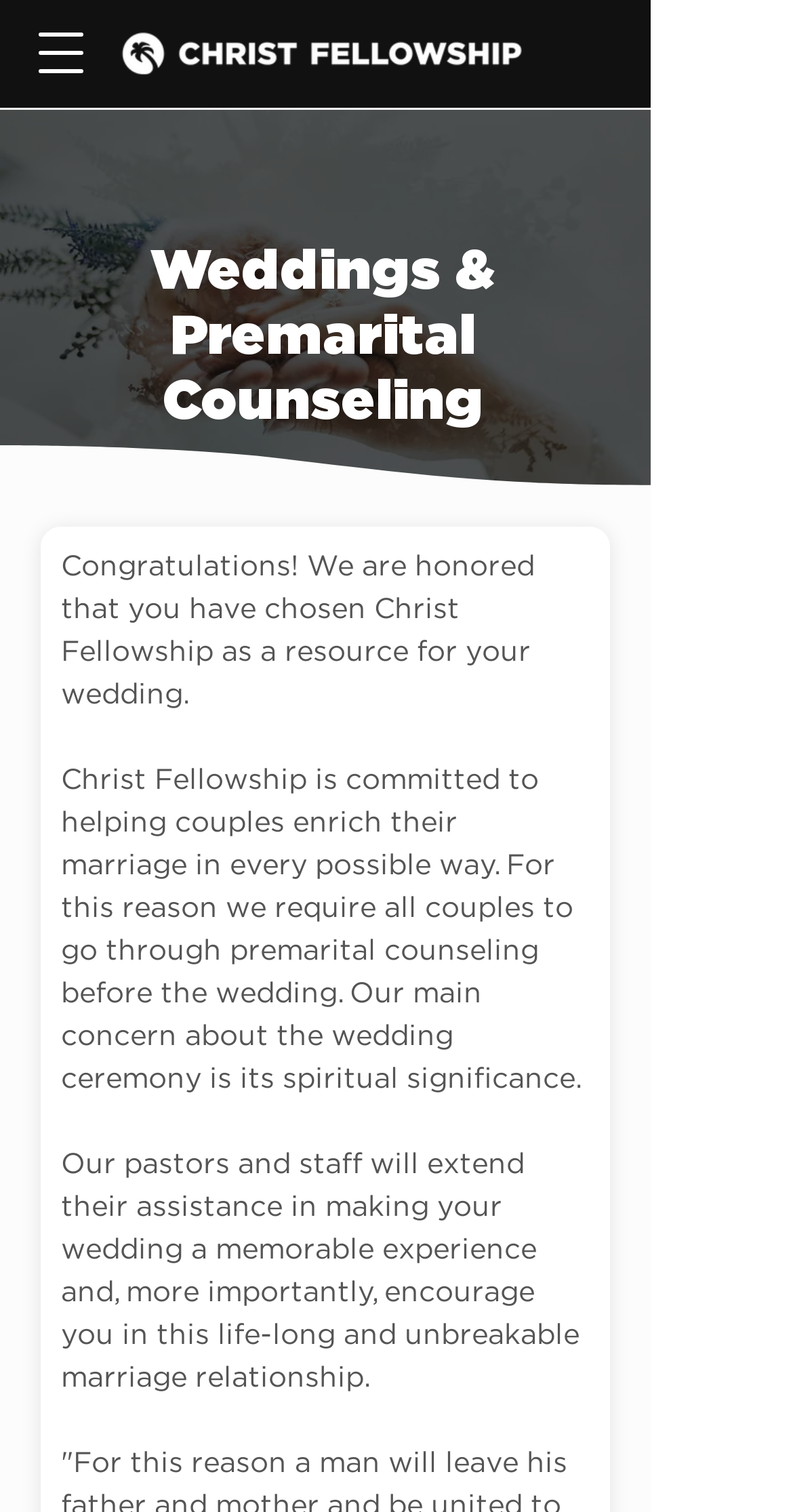What is the focus of Christ Fellowship Church's wedding ceremony?
Based on the screenshot, give a detailed explanation to answer the question.

According to the webpage, the main concern of Christ Fellowship Church about the wedding ceremony is its spiritual significance. This suggests that the church prioritizes the spiritual aspect of the ceremony over other aspects.